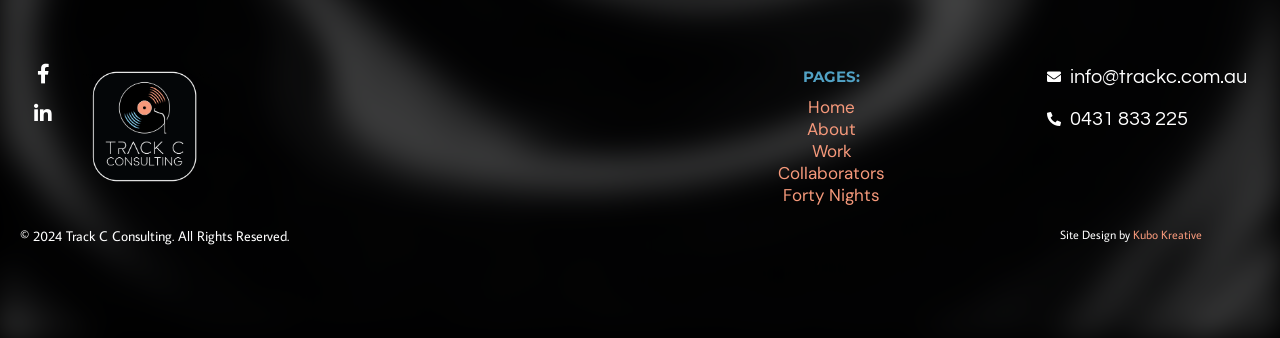Respond to the question below with a concise word or phrase:
What is the company's email address?

info@trackc.com.au